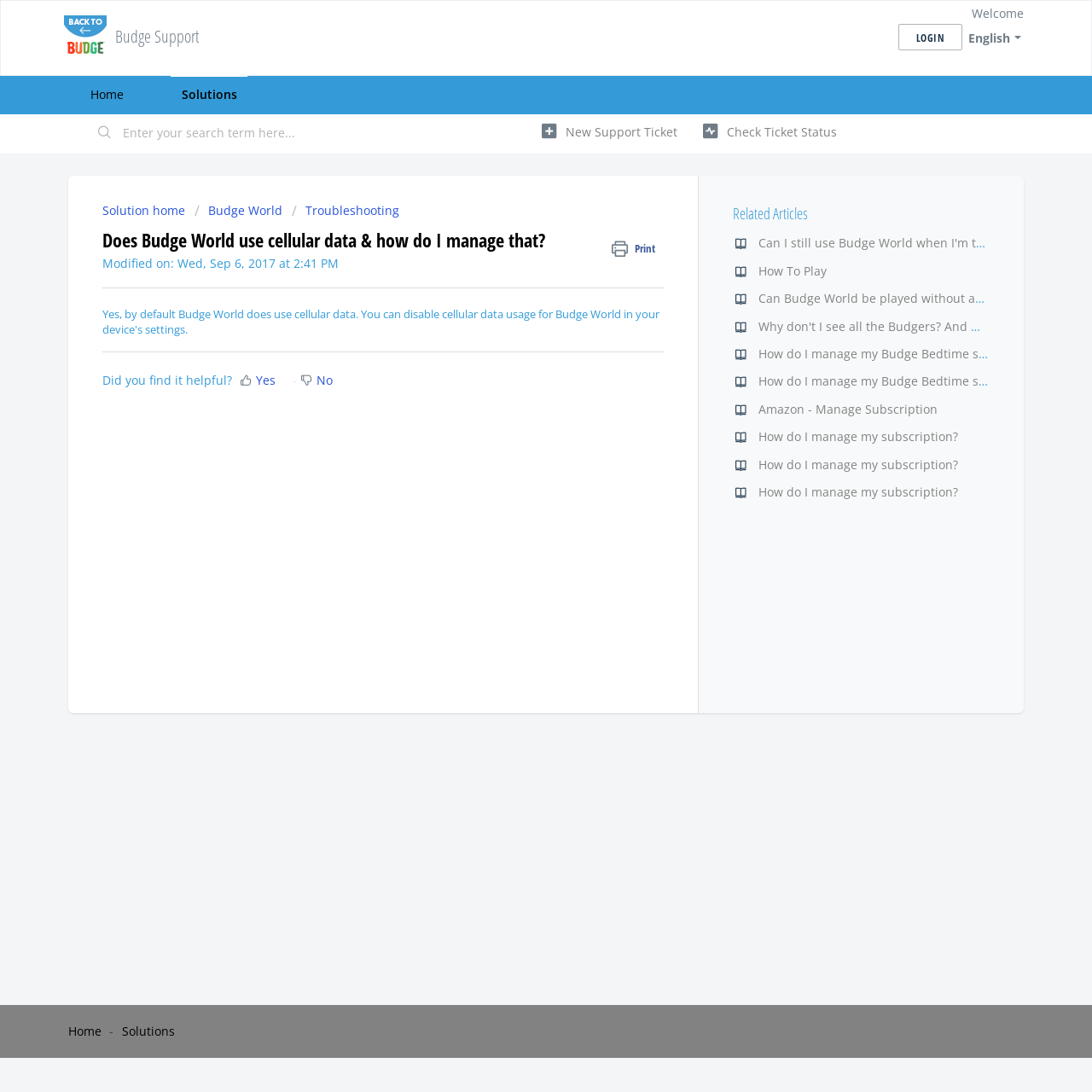Determine the bounding box coordinates for the clickable element required to fulfill the instruction: "Check ticket status". Provide the coordinates as four float numbers between 0 and 1, i.e., [left, top, right, bottom].

[0.644, 0.107, 0.766, 0.135]